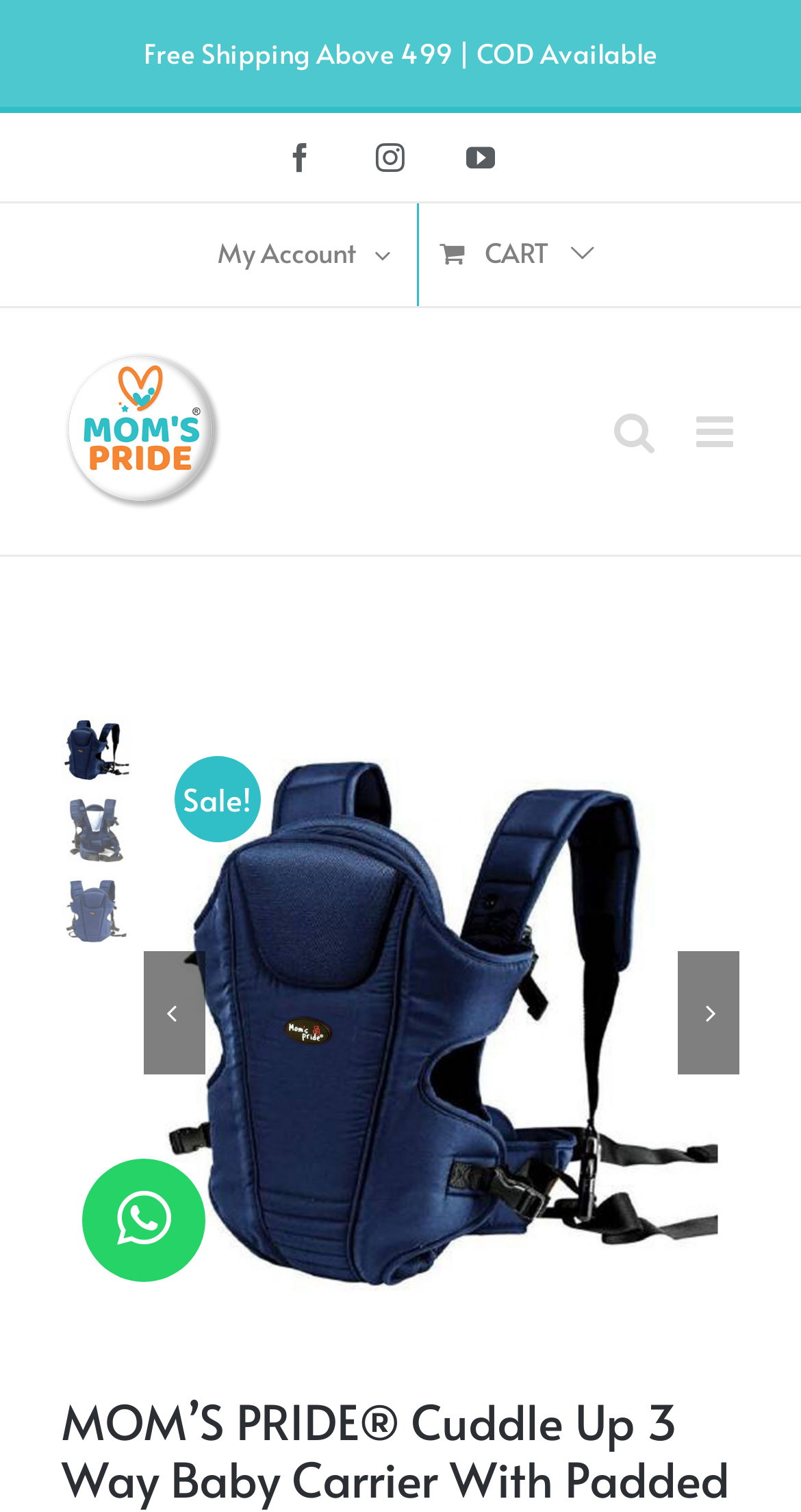Find the bounding box of the UI element described as follows: "My Account".

[0.238, 0.134, 0.521, 0.202]